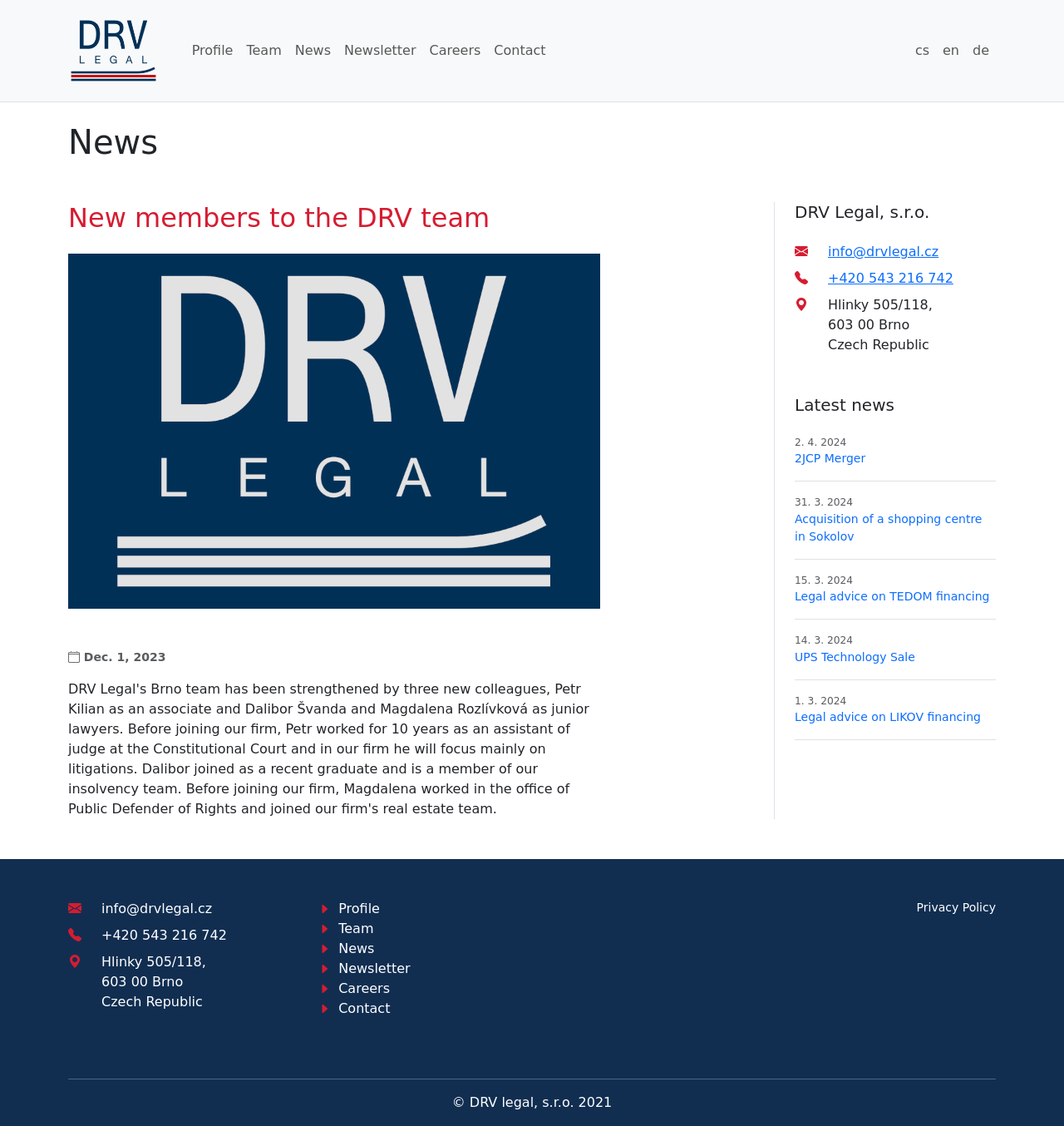Specify the bounding box coordinates of the area that needs to be clicked to achieve the following instruction: "Read the latest news".

[0.747, 0.351, 0.936, 0.369]